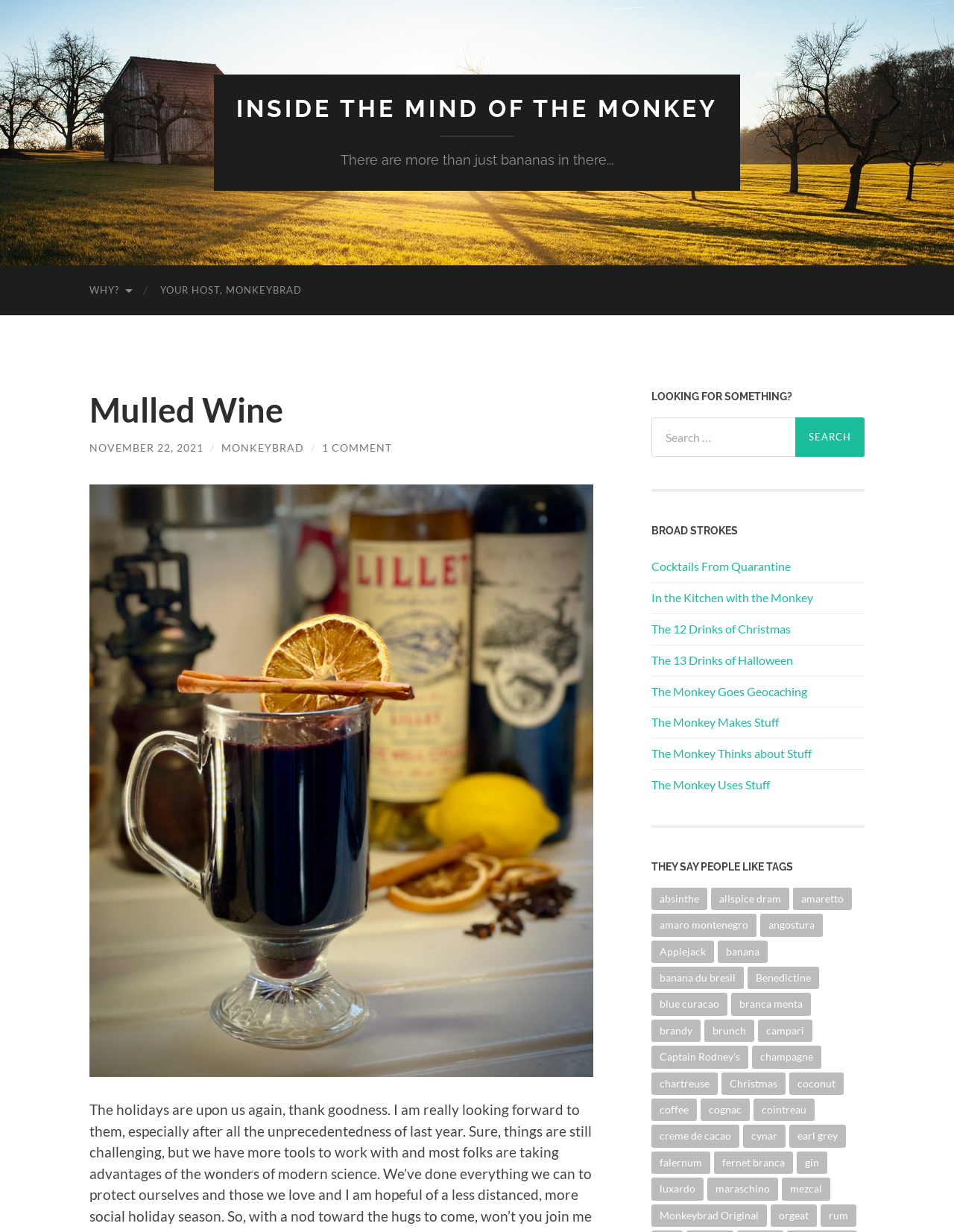Identify the bounding box coordinates of the region I need to click to complete this instruction: "Search for something".

[0.683, 0.339, 0.906, 0.371]